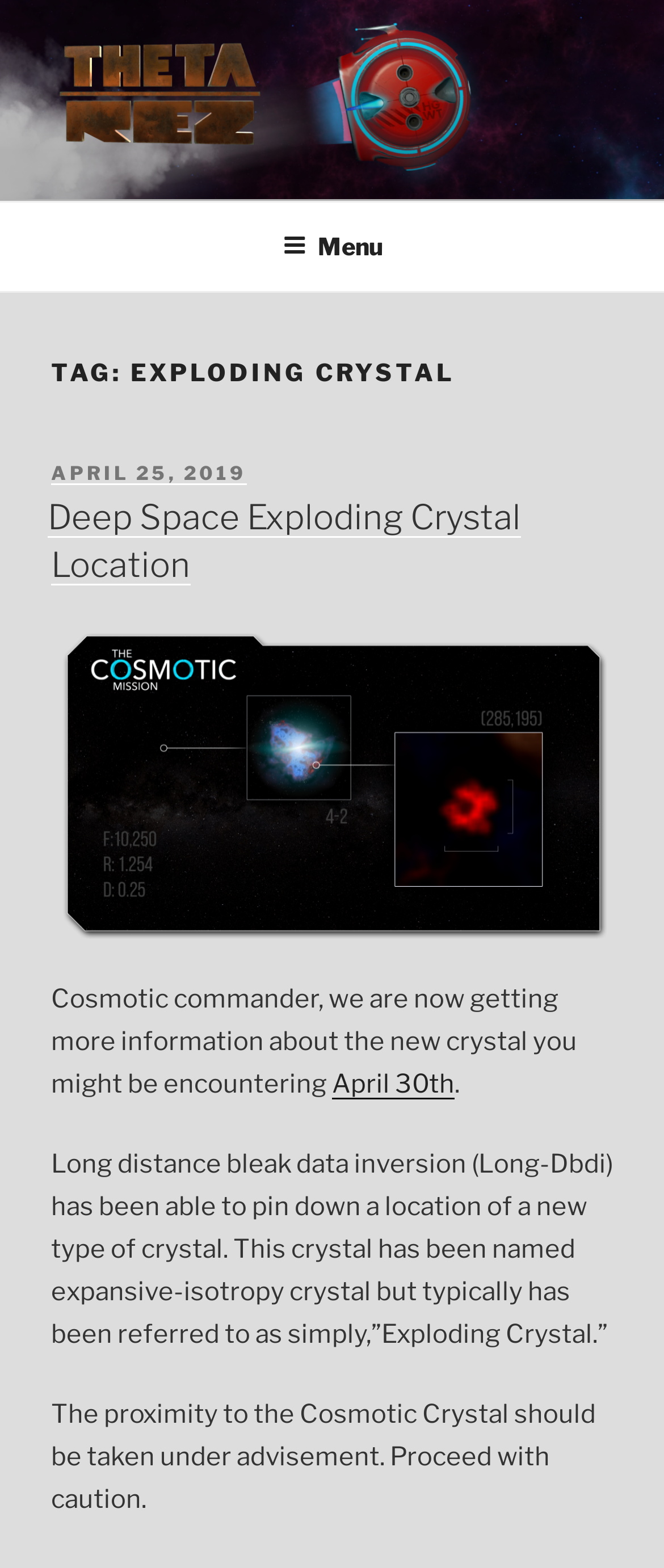From the webpage screenshot, identify the region described by parent_node: VR Development Studio. Provide the bounding box coordinates as (top-left x, top-left y, bottom-right x, bottom-right y), with each value being a floating point number between 0 and 1.

[0.077, 0.016, 0.444, 0.112]